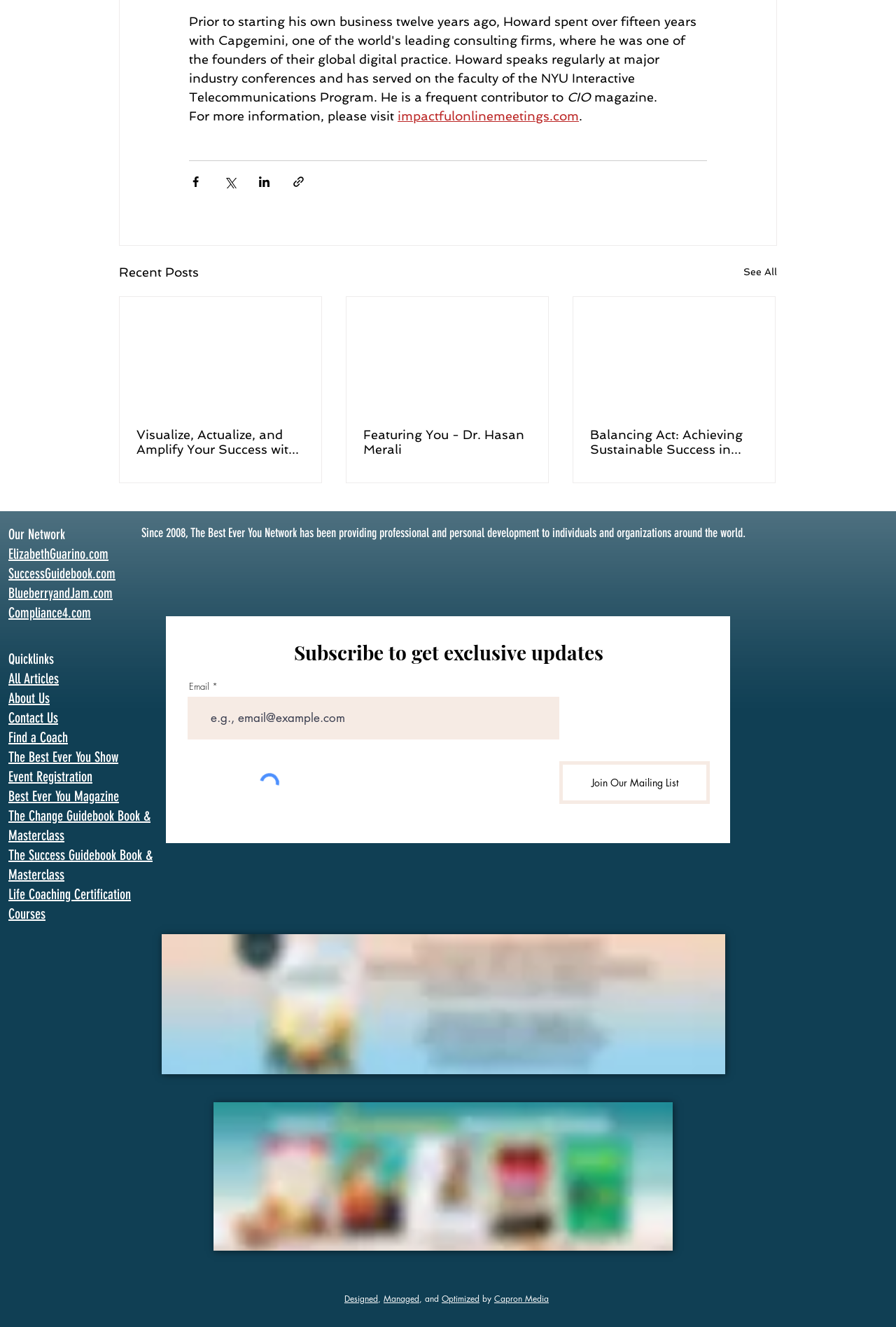Bounding box coordinates are specified in the format (top-left x, top-left y, bottom-right x, bottom-right y). All values are floating point numbers bounded between 0 and 1. Please provide the bounding box coordinate of the region this sentence describes: name="email" placeholder="e.g., email@example.com"

[0.209, 0.525, 0.624, 0.557]